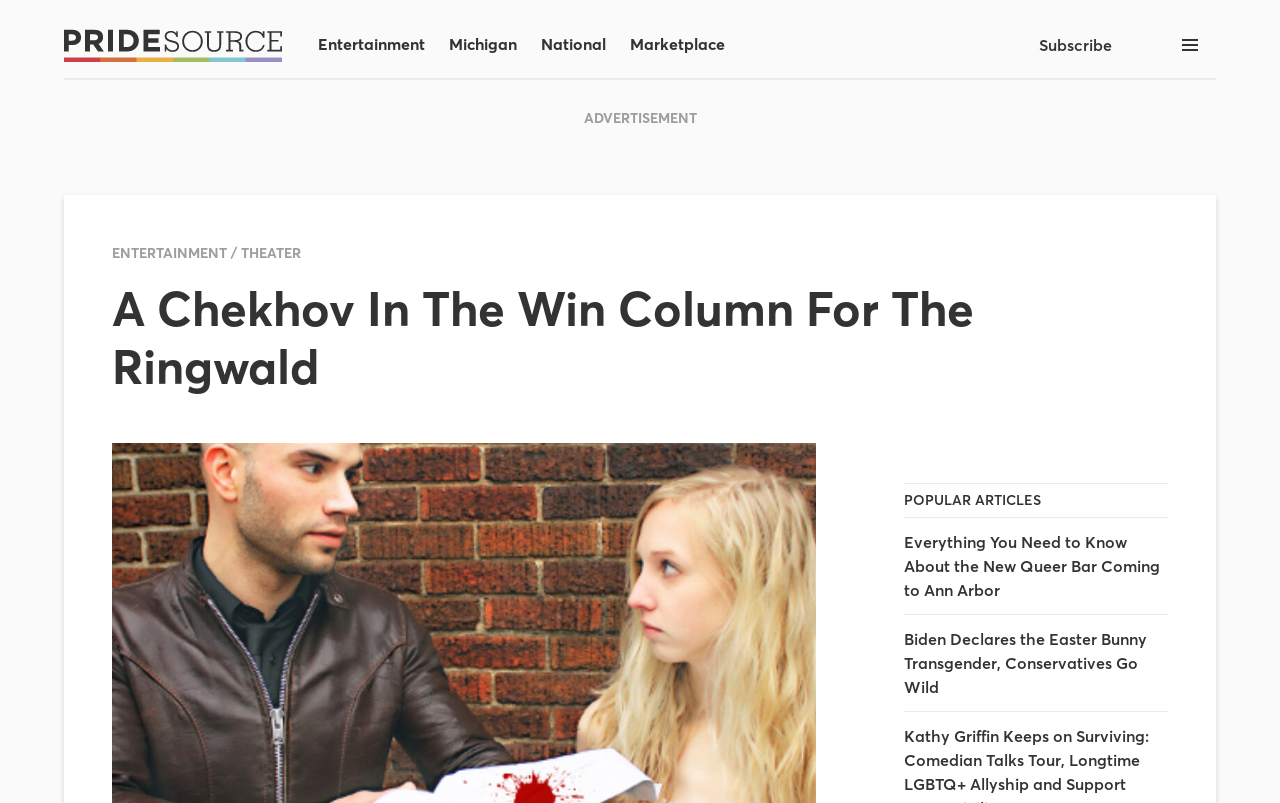With reference to the screenshot, provide a detailed response to the question below:
What is the title of the current article?

The heading element with the text 'A Chekhov In The Win Column For The Ringwald' is the title of the current article, which is also the focused element on the webpage.